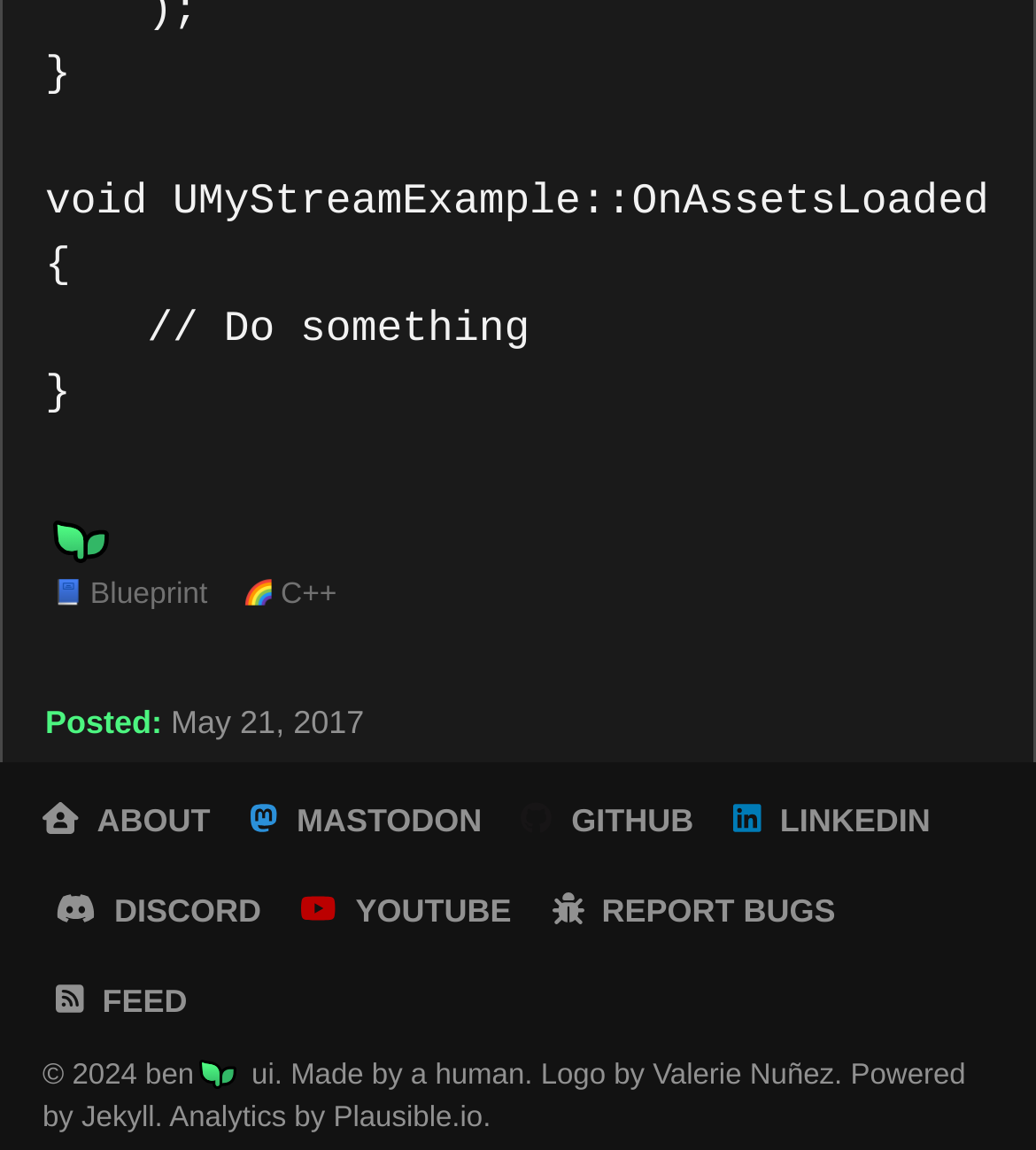Given the webpage screenshot and the description, determine the bounding box coordinates (top-left x, top-left y, bottom-right x, bottom-right y) that define the location of the UI element matching this description: Report bugs

[0.532, 0.763, 0.832, 0.796]